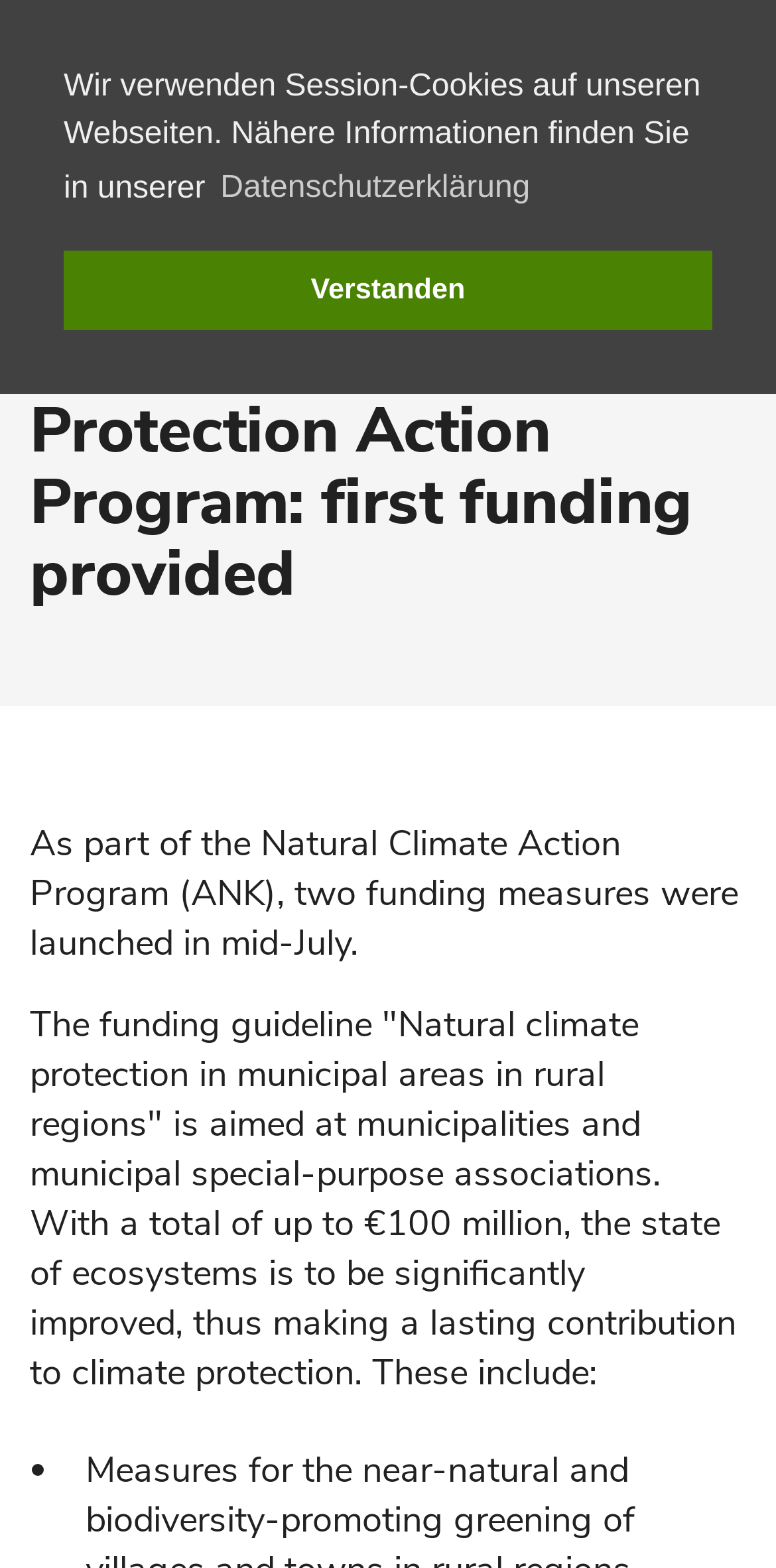What is the current status of the funding measures?
Please analyze the image and answer the question with as much detail as possible.

According to the webpage, two funding measures were launched in mid-July as part of the Natural Climate Action Program (ANK).